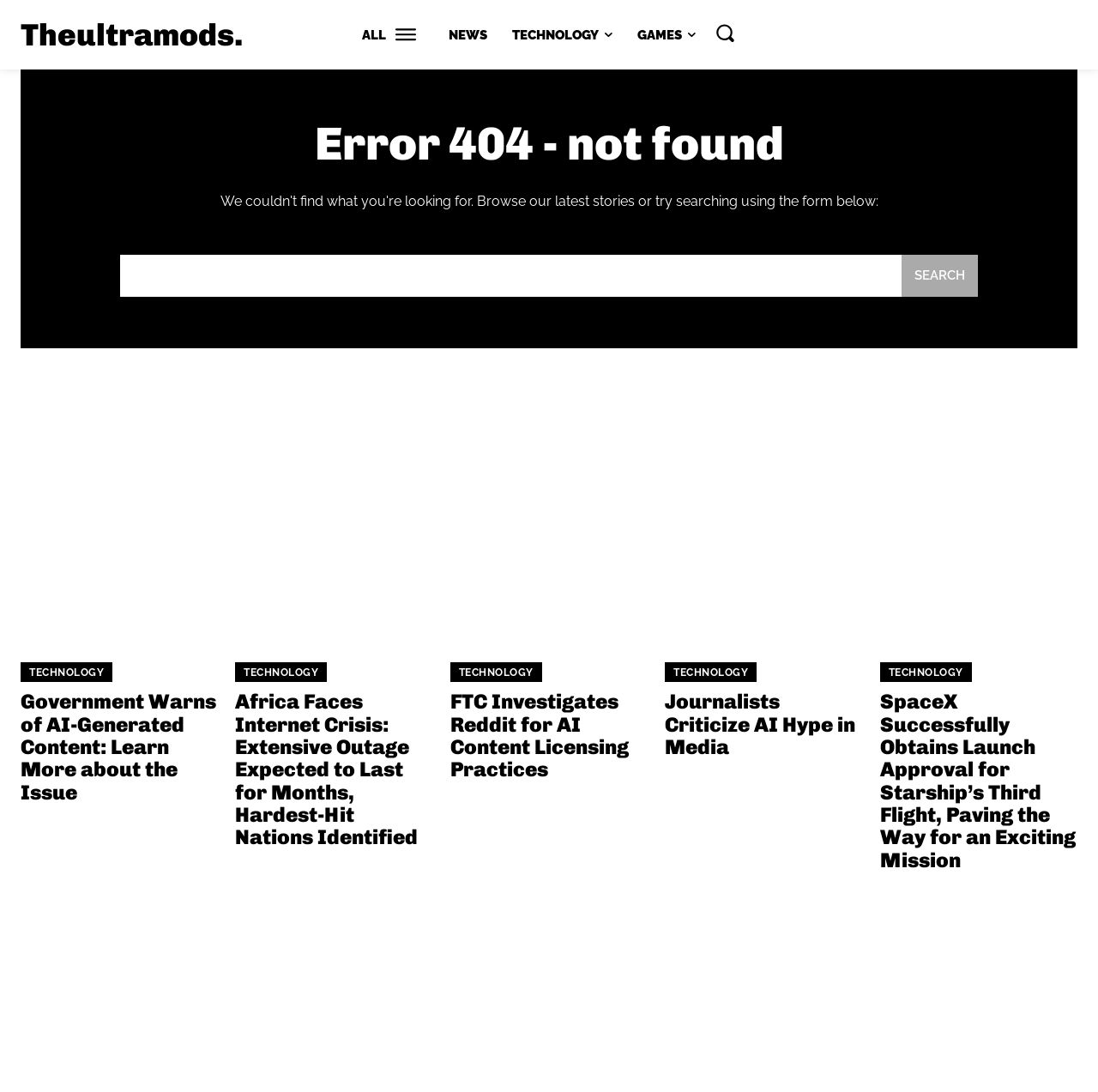Using the webpage screenshot, locate the HTML element that fits the following description and provide its bounding box: "Search".

[0.821, 0.233, 0.891, 0.272]